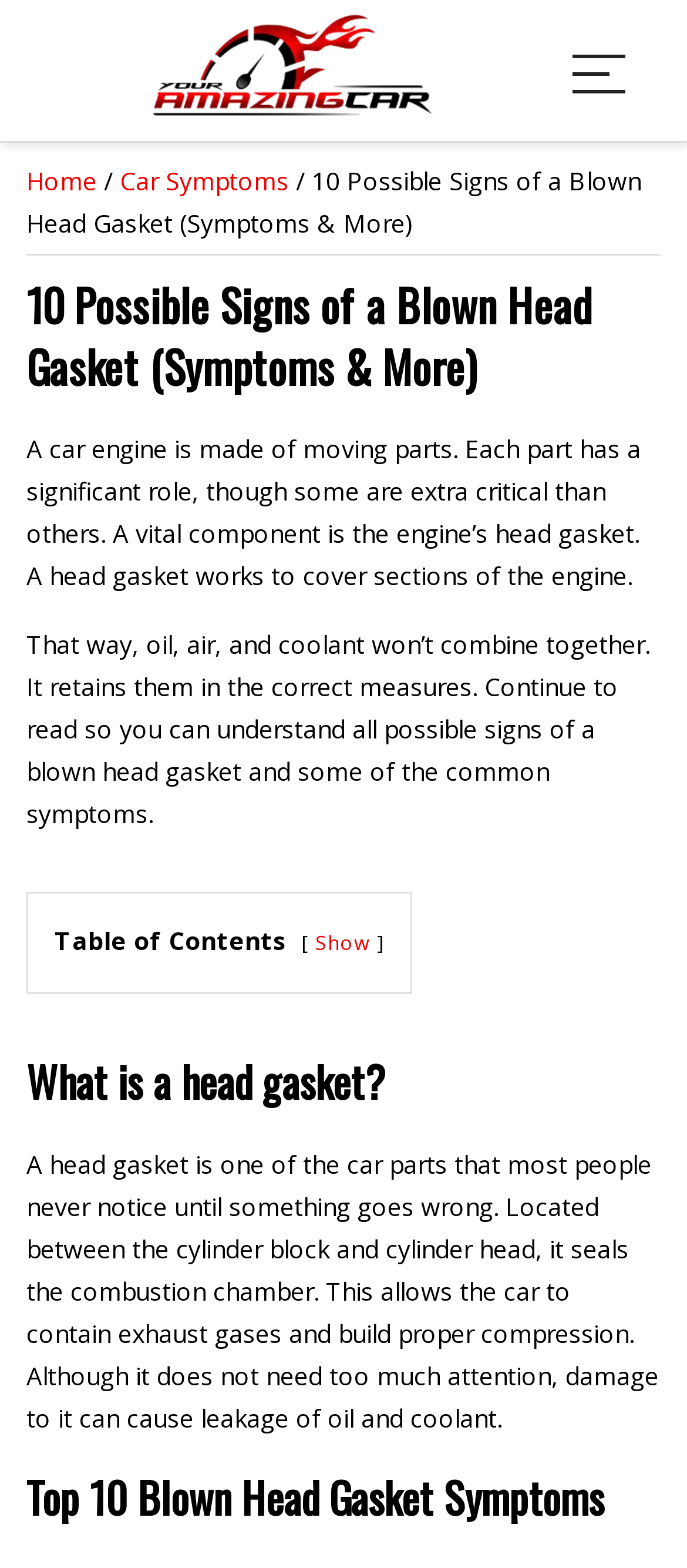What is the purpose of a head gasket?
Based on the screenshot, give a detailed explanation to answer the question.

According to the webpage, a head gasket is located between the cylinder block and cylinder head, and it seals the combustion chamber, allowing the car to contain exhaust gases and build proper compression.